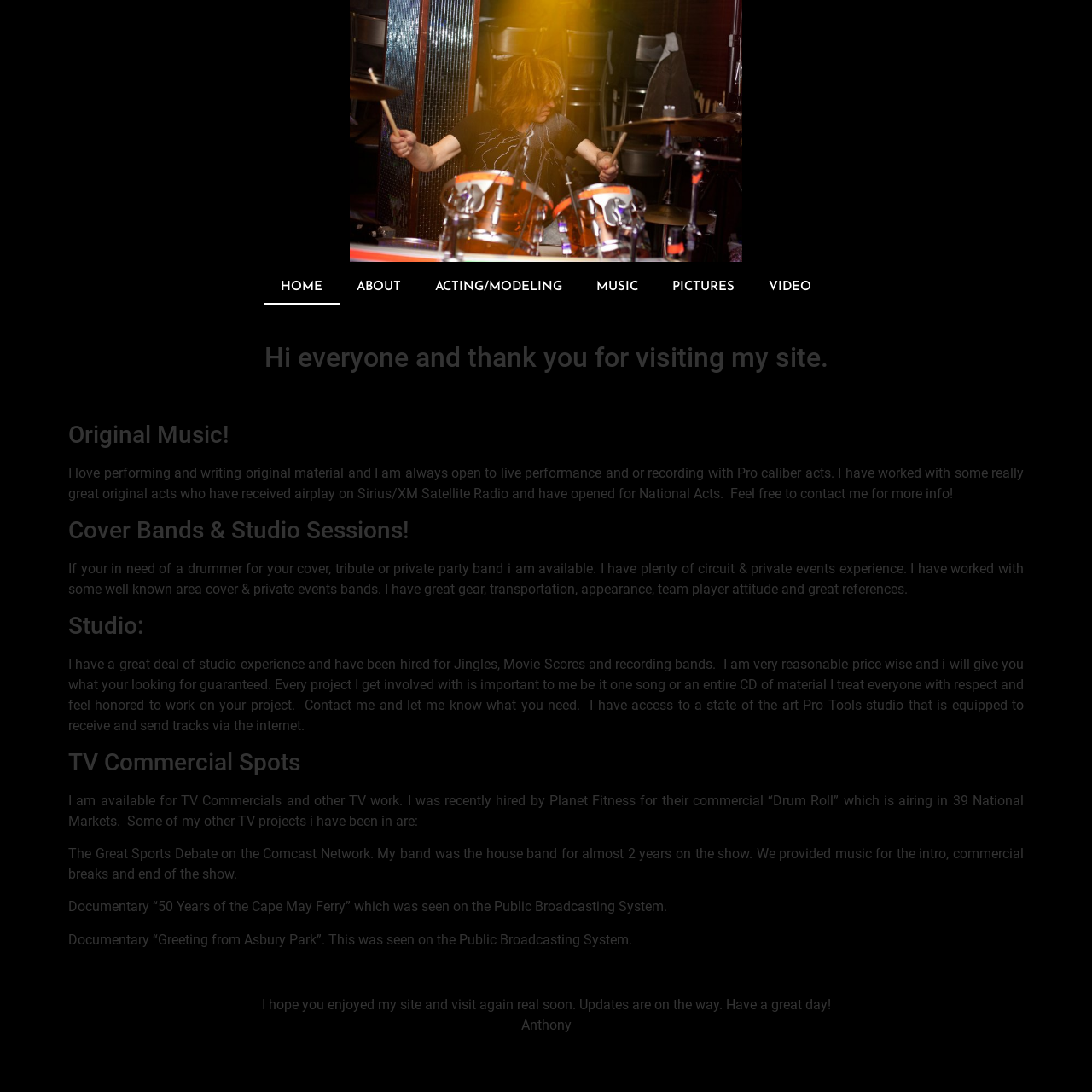What is Anthony Liberto's profession?
Based on the image, give a concise answer in the form of a single word or short phrase.

Drummer